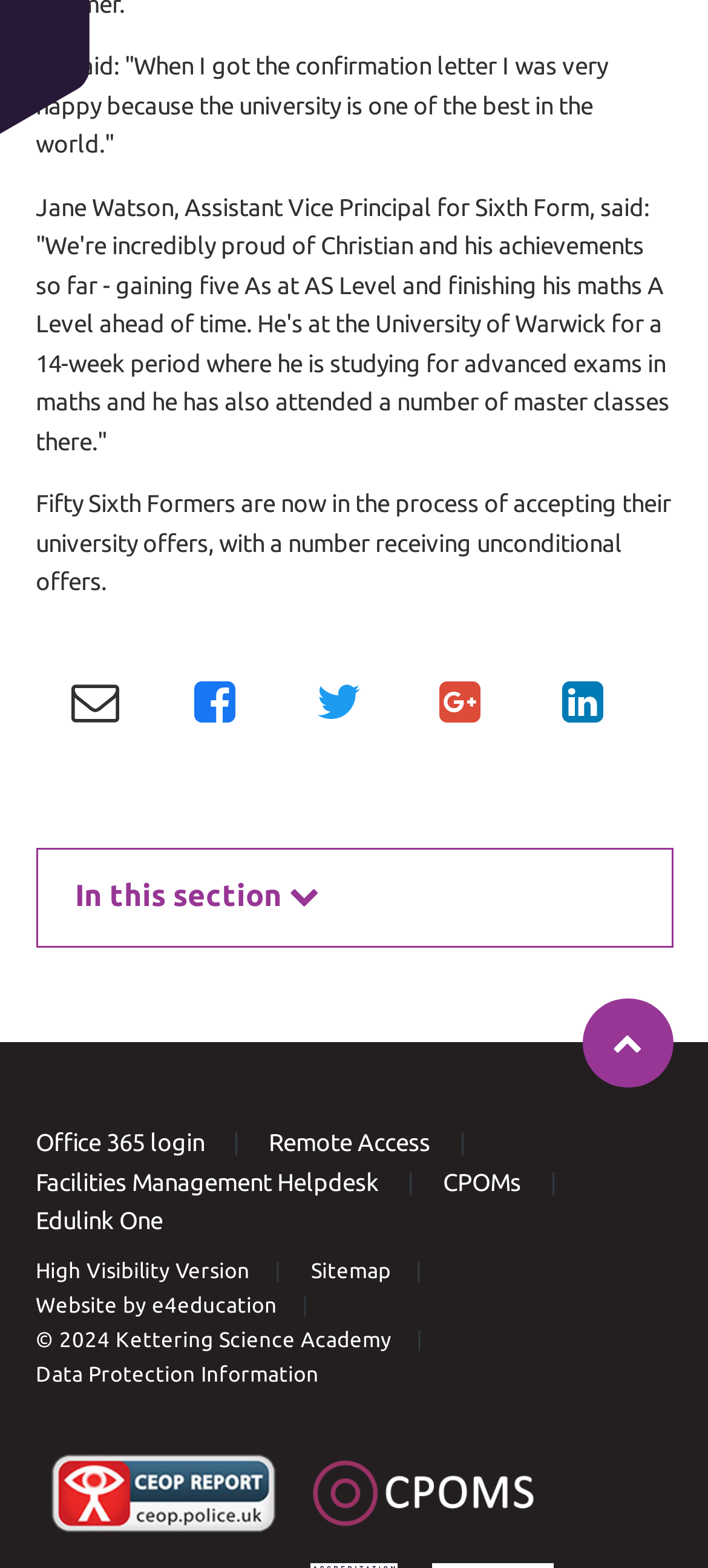Locate the bounding box coordinates of the element you need to click to accomplish the task described by this instruction: "Access Remote Access".

[0.38, 0.721, 0.608, 0.737]